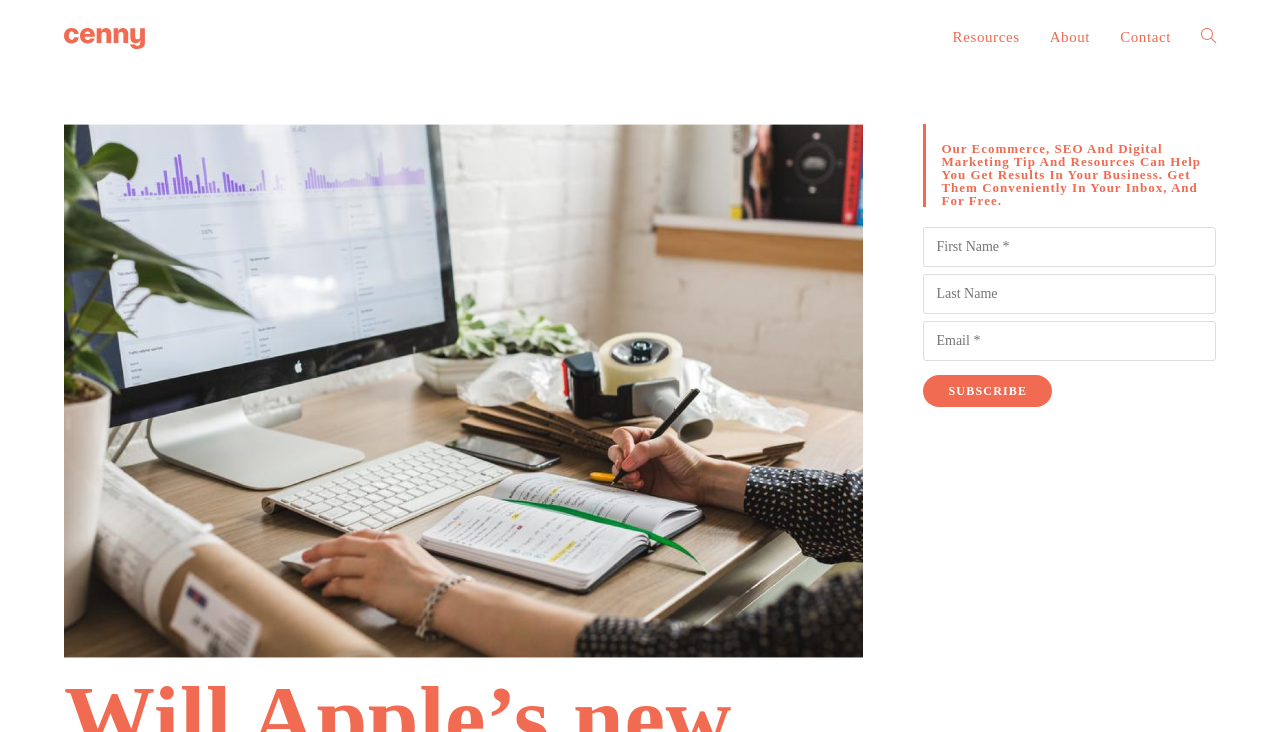Find the bounding box coordinates of the element to click in order to complete the given instruction: "Subscribe to the newsletter."

[0.721, 0.512, 0.822, 0.555]